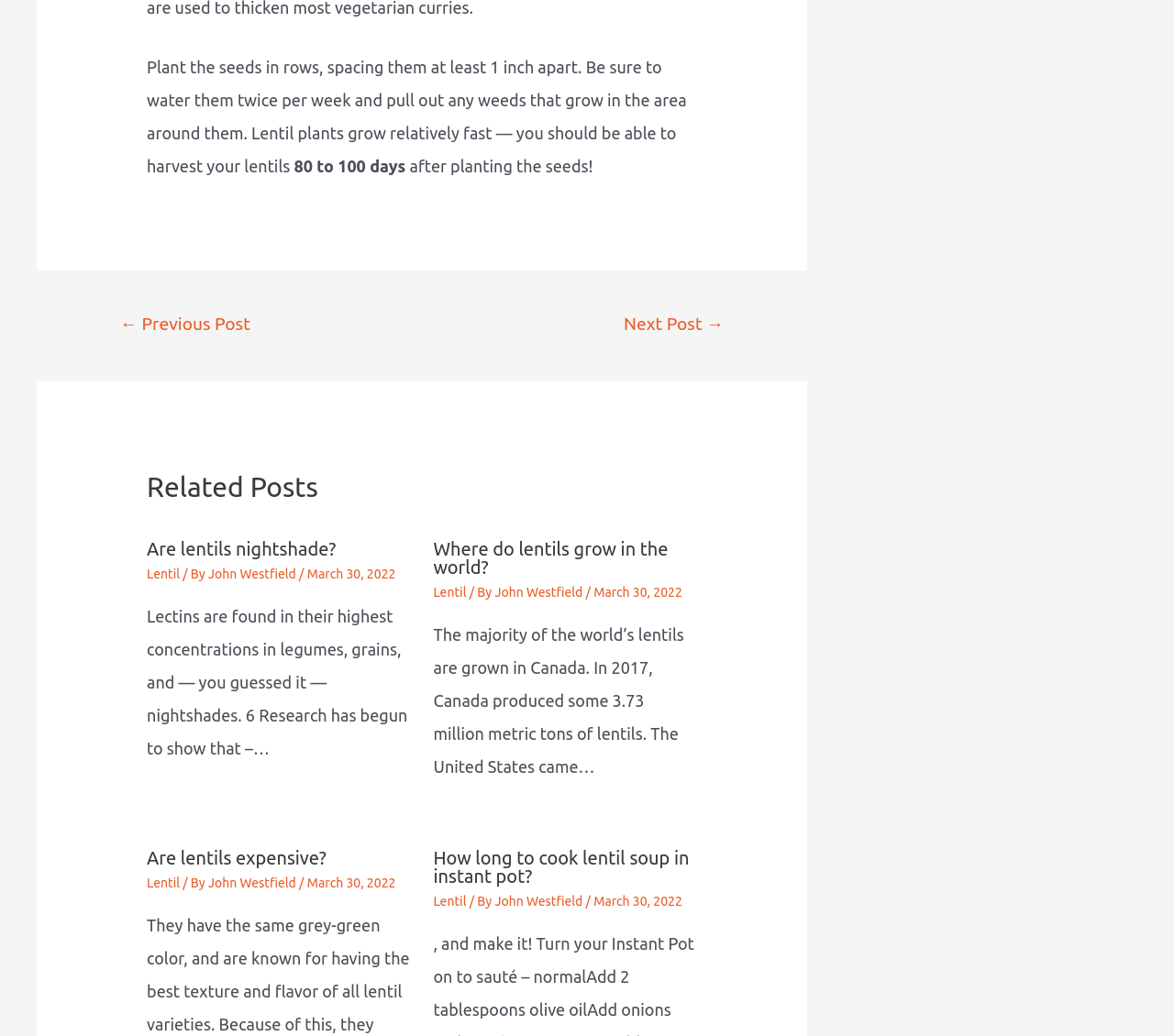Please find the bounding box coordinates of the element that needs to be clicked to perform the following instruction: "Click on 'How long to cook lentil soup in instant pot?' link". The bounding box coordinates should be four float numbers between 0 and 1, represented as [left, top, right, bottom].

[0.369, 0.818, 0.587, 0.856]